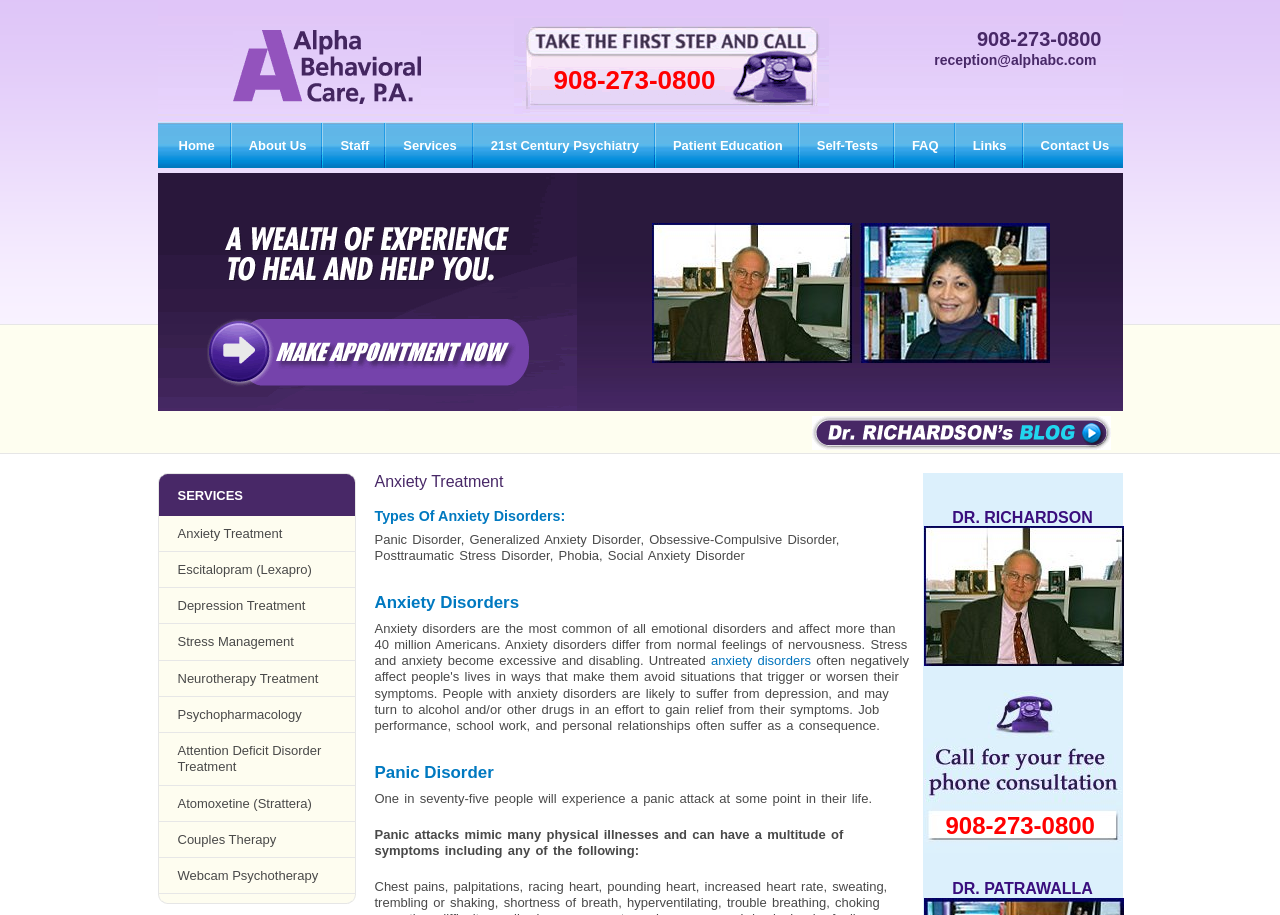Determine the bounding box coordinates of the region that needs to be clicked to achieve the task: "View Dr. Richardson's profile".

[0.721, 0.539, 0.876, 0.575]